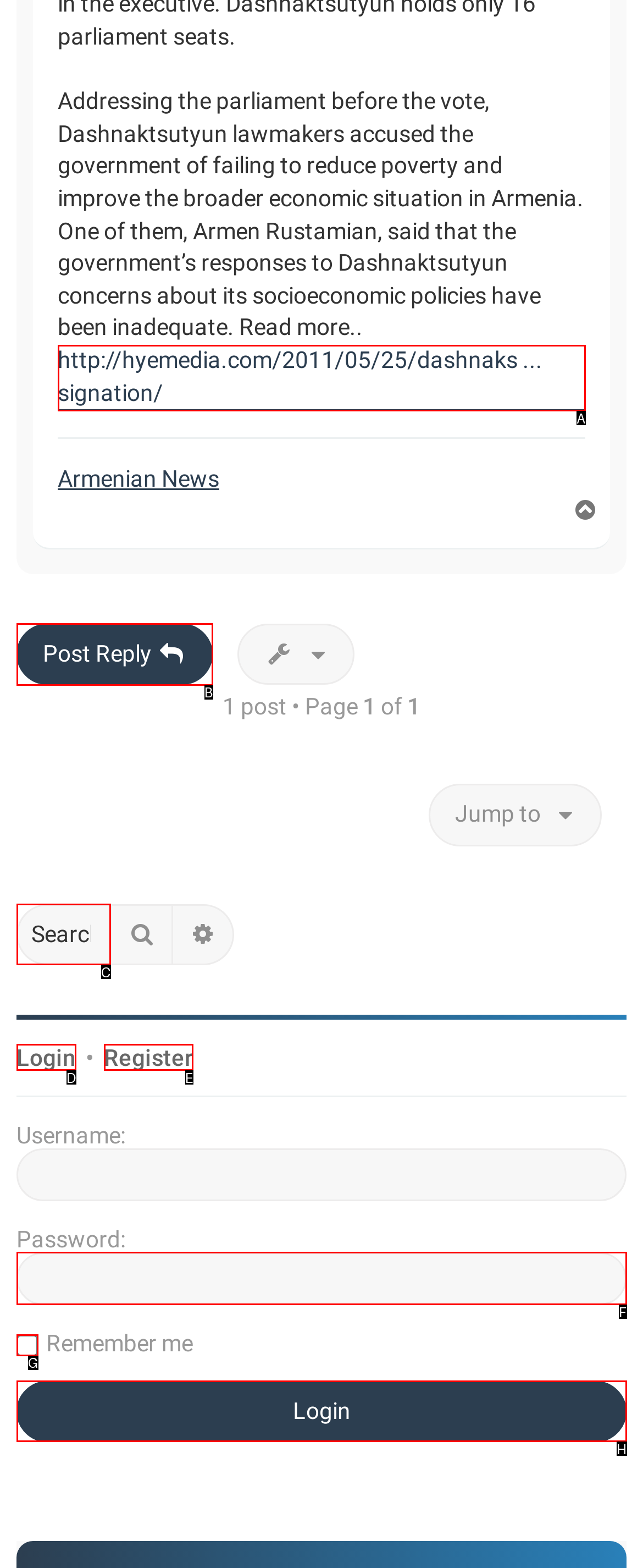Identify the UI element that corresponds to this description: parent_node: Username: Password: name="autologin"
Respond with the letter of the correct option.

G